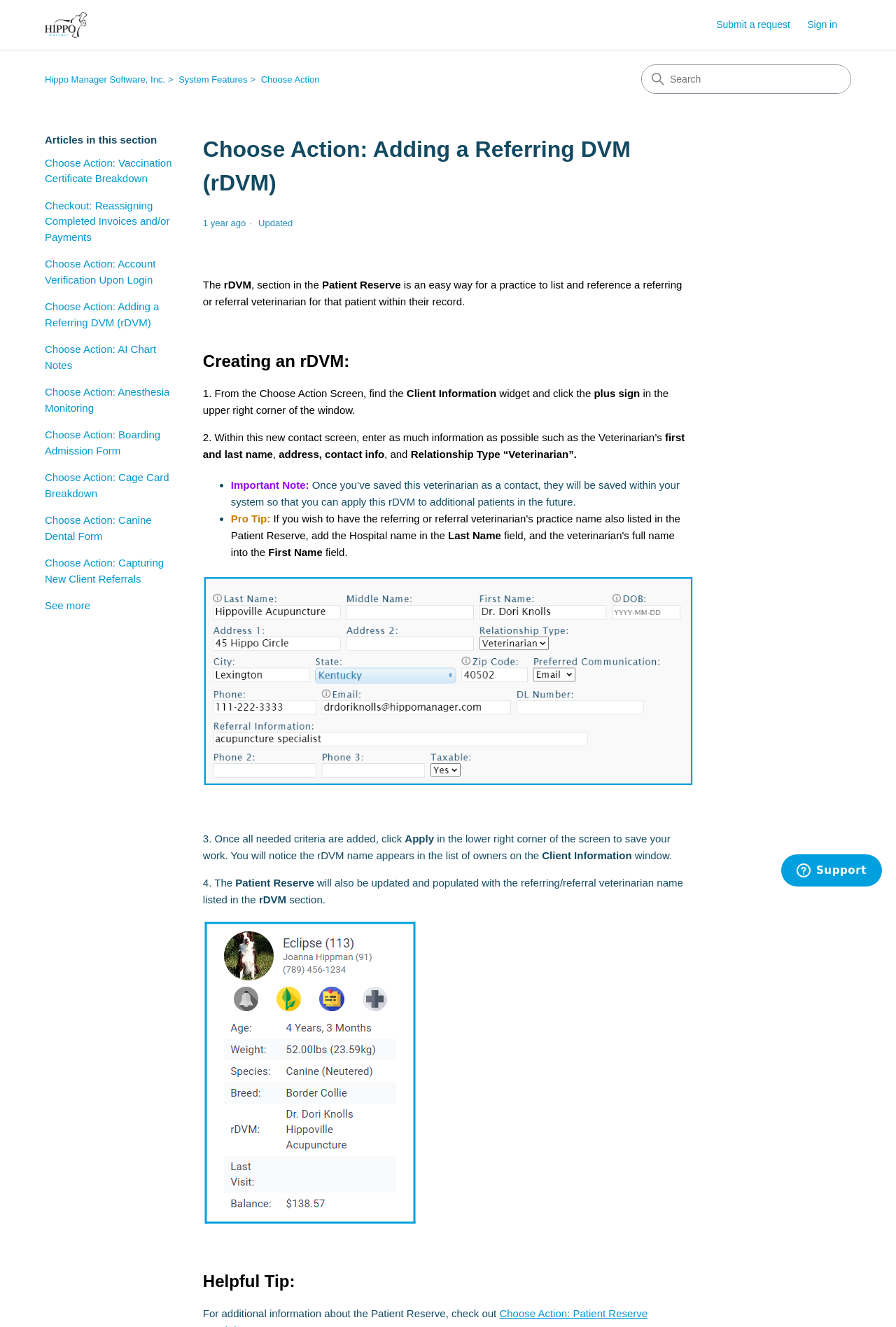Please identify the bounding box coordinates of the element's region that needs to be clicked to fulfill the following instruction: "Visit Lancashire Evening Post on Facebook". The bounding box coordinates should consist of four float numbers between 0 and 1, i.e., [left, top, right, bottom].

None